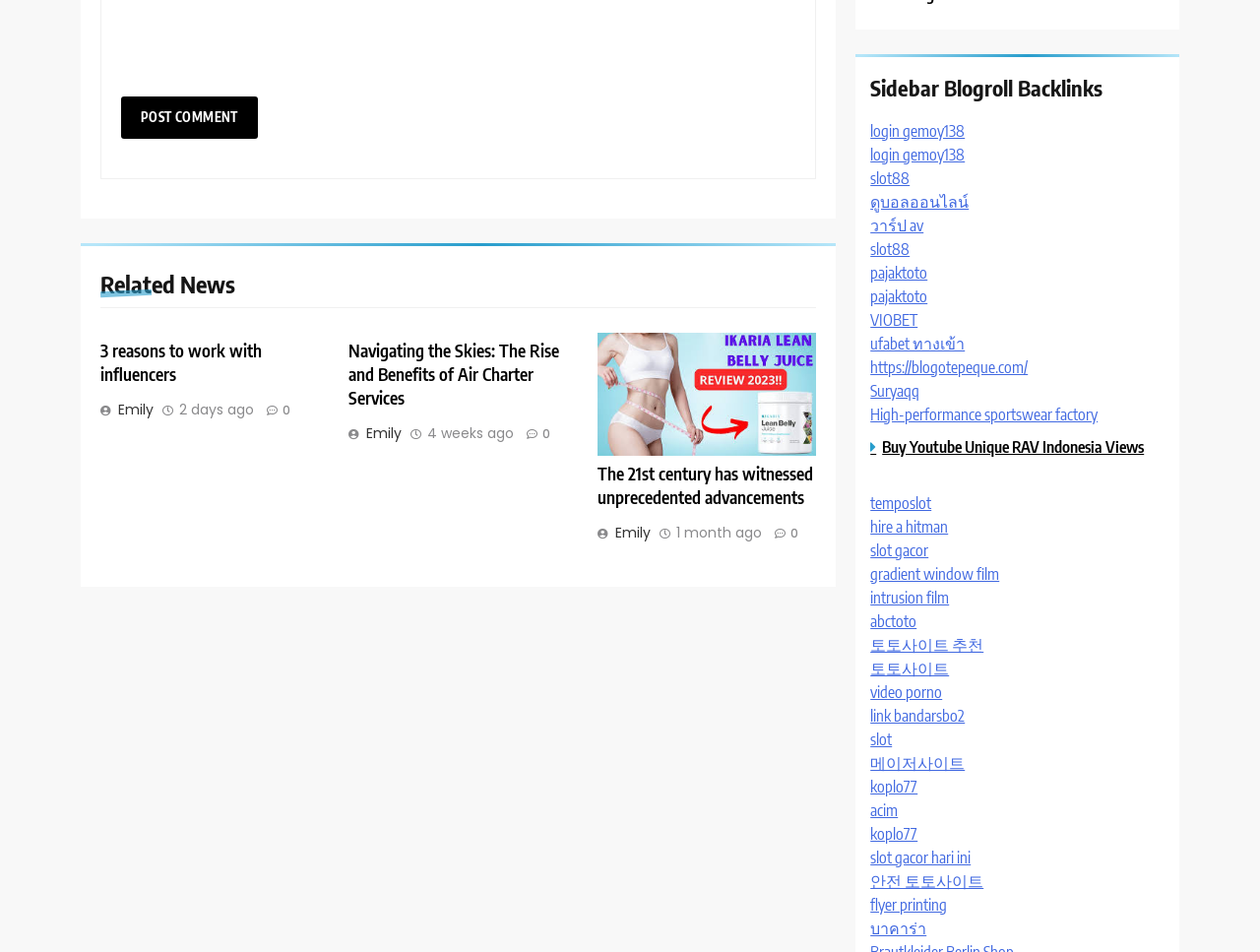Based on the image, provide a detailed response to the question:
What is the purpose of the 'Post Comment' button?

The 'Post Comment' button is a call-to-action element that allows users to submit their comments. Its purpose is to facilitate user engagement and interaction with the content on the webpage.